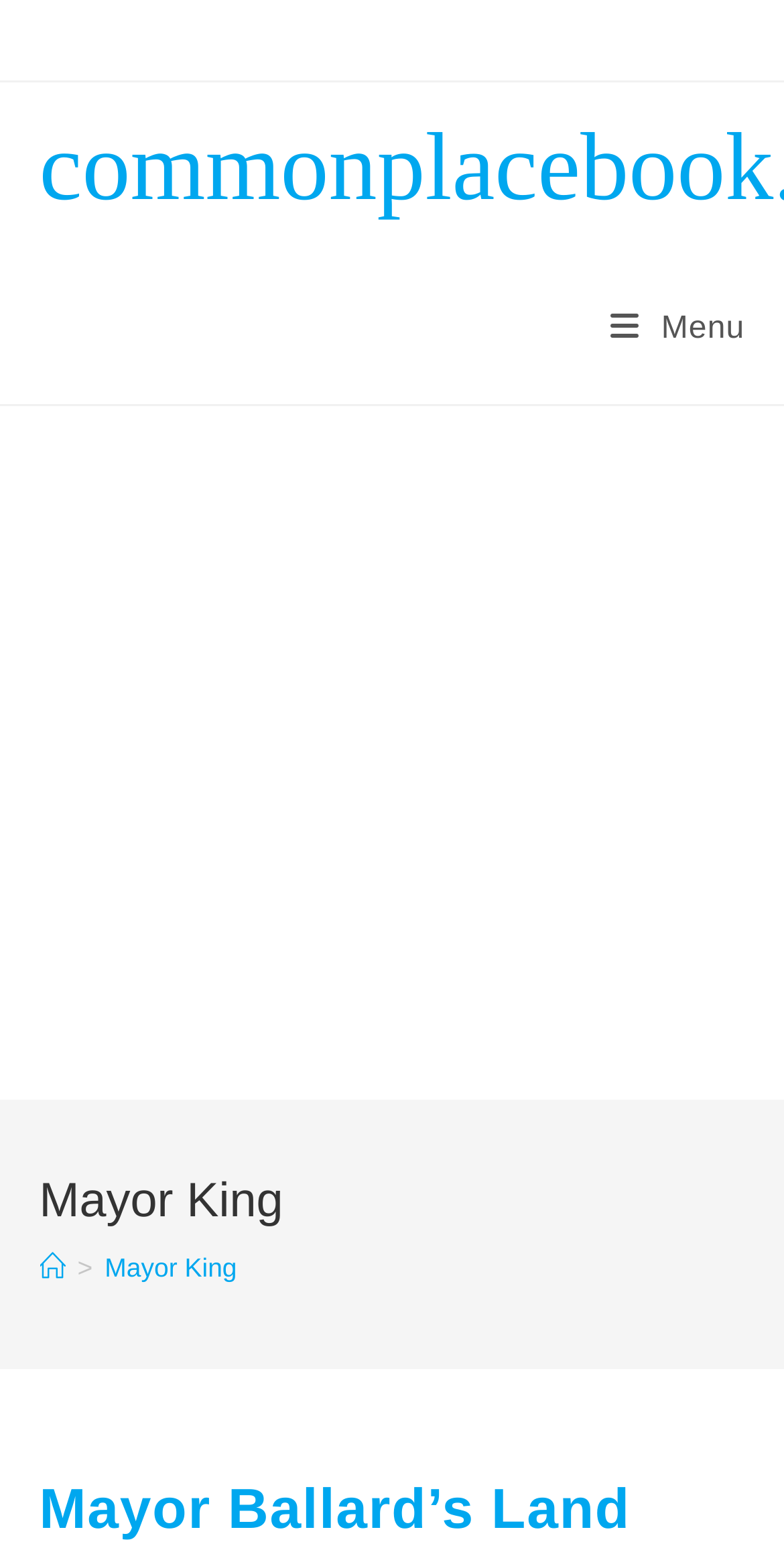Using the element description provided, determine the bounding box coordinates in the format (top-left x, top-left y, bottom-right x, bottom-right y). Ensure that all values are floating point numbers between 0 and 1. Element description: aria-label="Advertisement" name="aswift_1" title="Advertisement"

[0.0, 0.275, 1.0, 0.697]